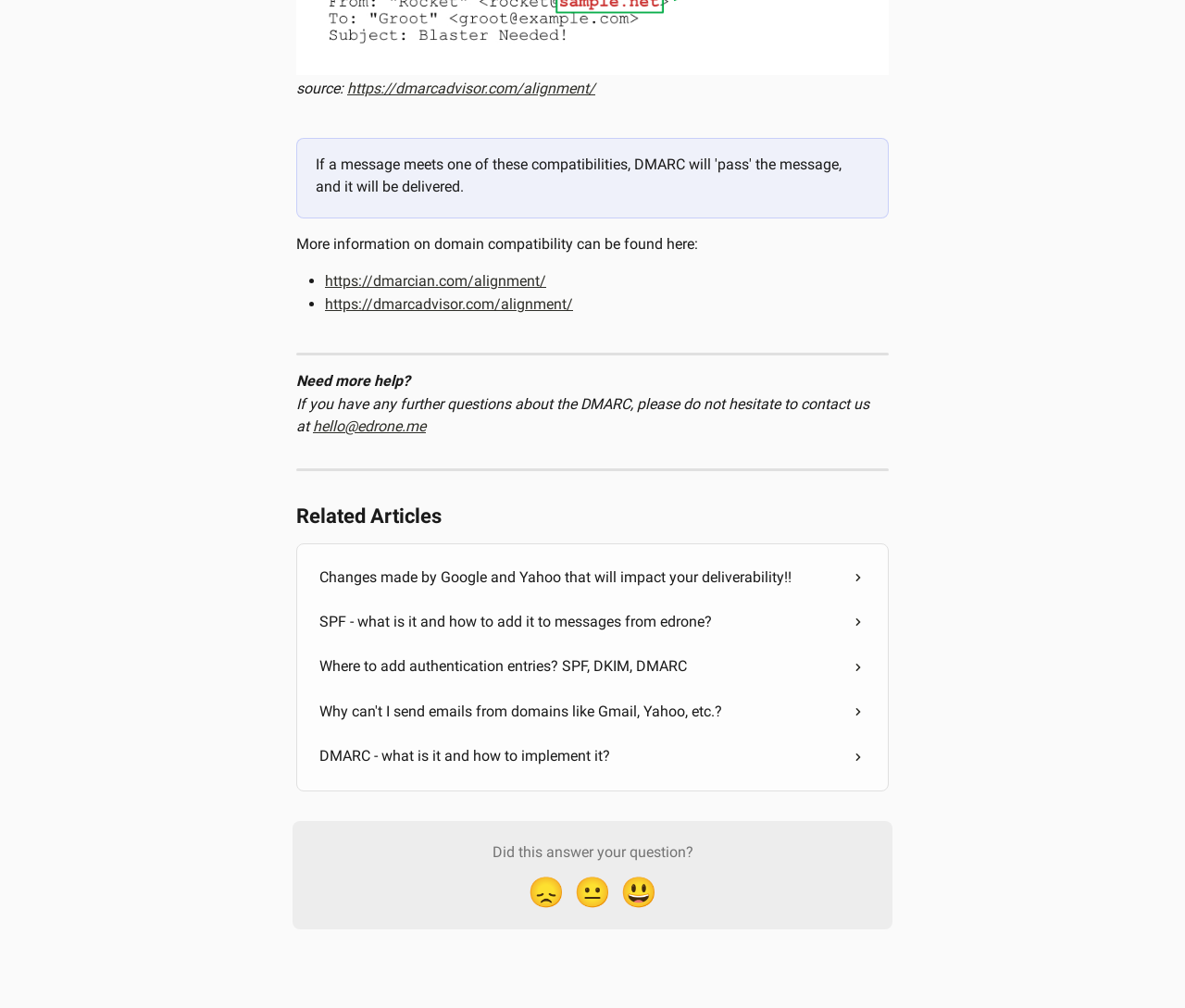What is the topic of the related articles?
Based on the content of the image, thoroughly explain and answer the question.

The related articles section is located at the bottom of the webpage, and it contains links to articles with titles such as 'Changes made by Google and Yahoo that will impact your deliverability!!', 'SPF - what is it and how to add it to messages from edrone?', and 'DMARC - what is it and how to implement it?'. These titles suggest that the topic of the related articles is DMARC and email deliverability.